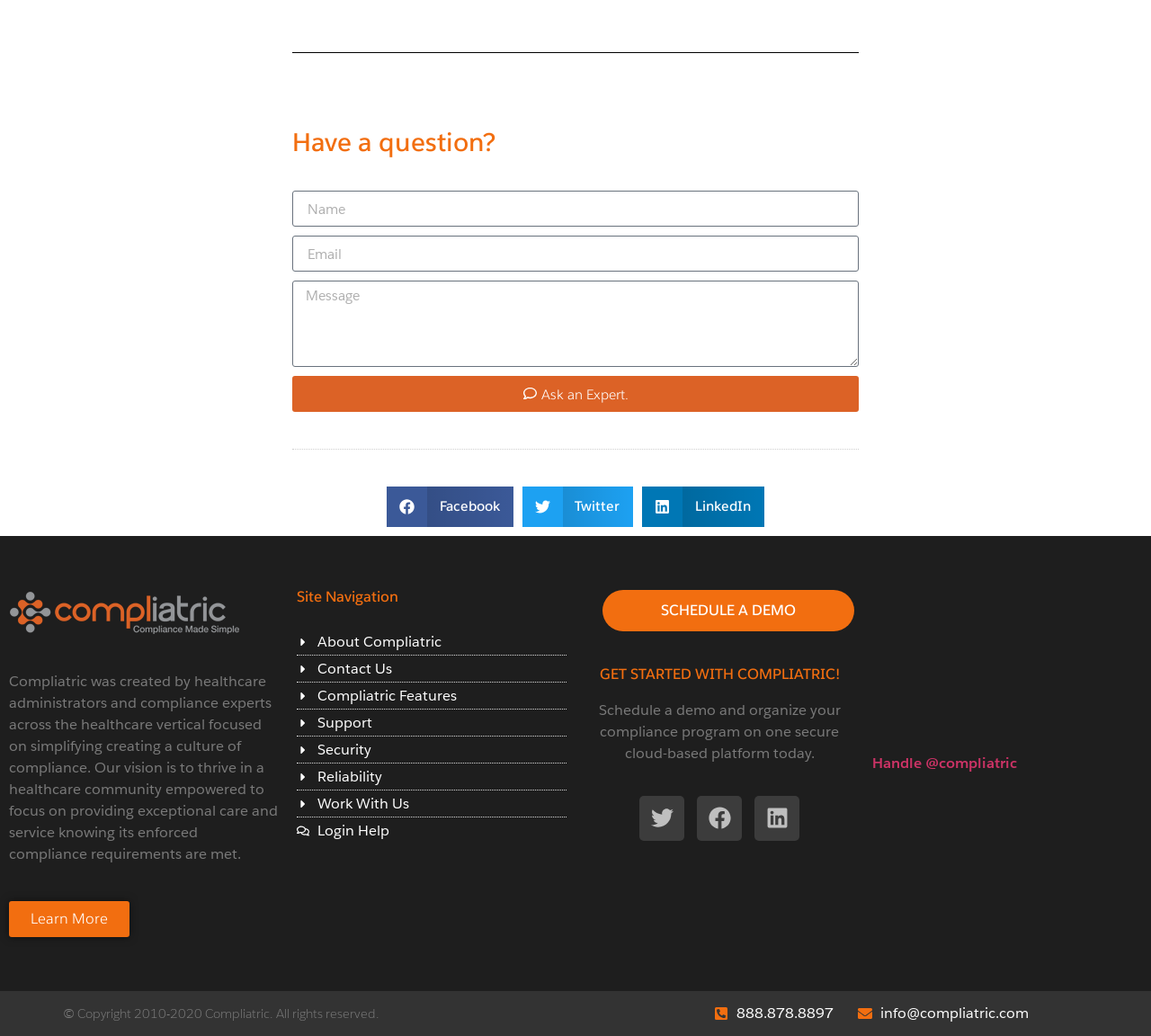Find the bounding box coordinates of the clickable area required to complete the following action: "Ask an Expert".

[0.254, 0.363, 0.746, 0.398]